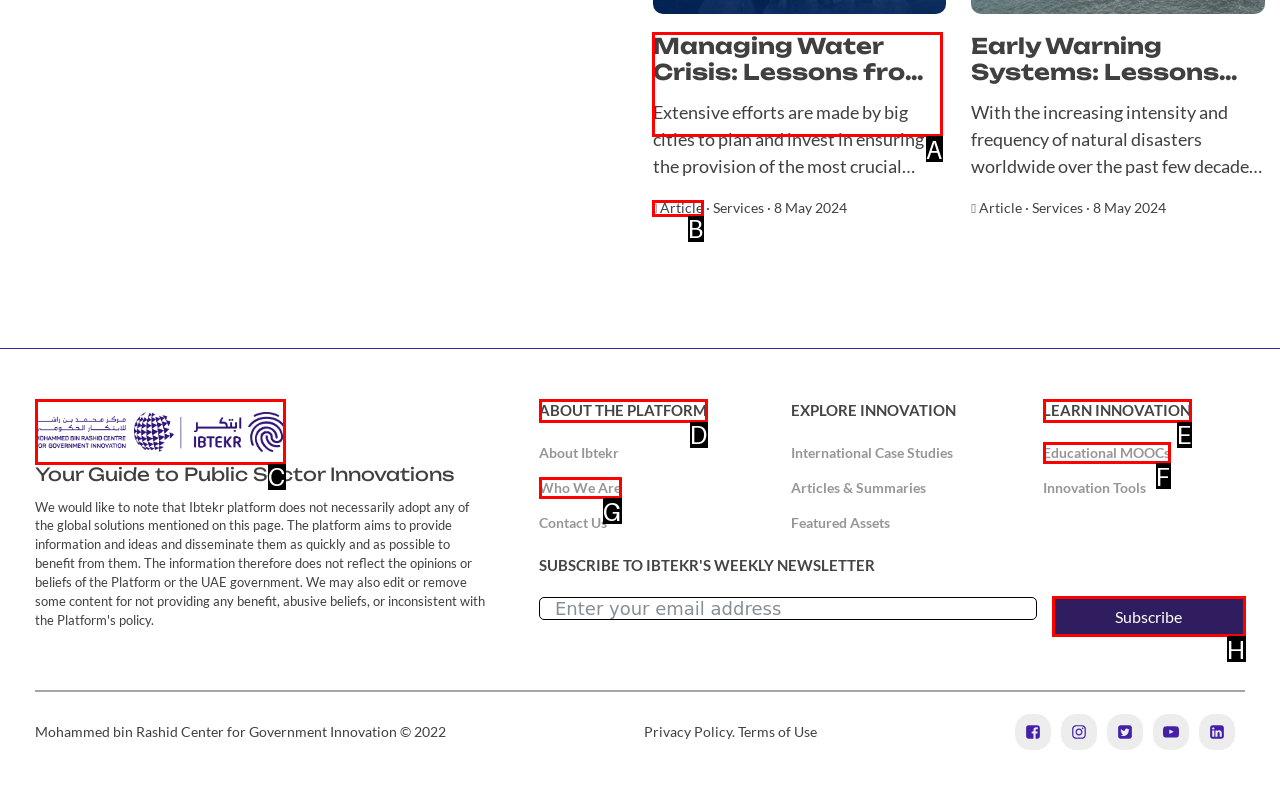Determine which letter corresponds to the UI element to click for this task: Read the article about managing water crisis
Respond with the letter from the available options.

A